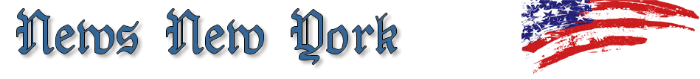What is the graphic depiction of?
Answer the question with a single word or phrase by looking at the picture.

The American flag